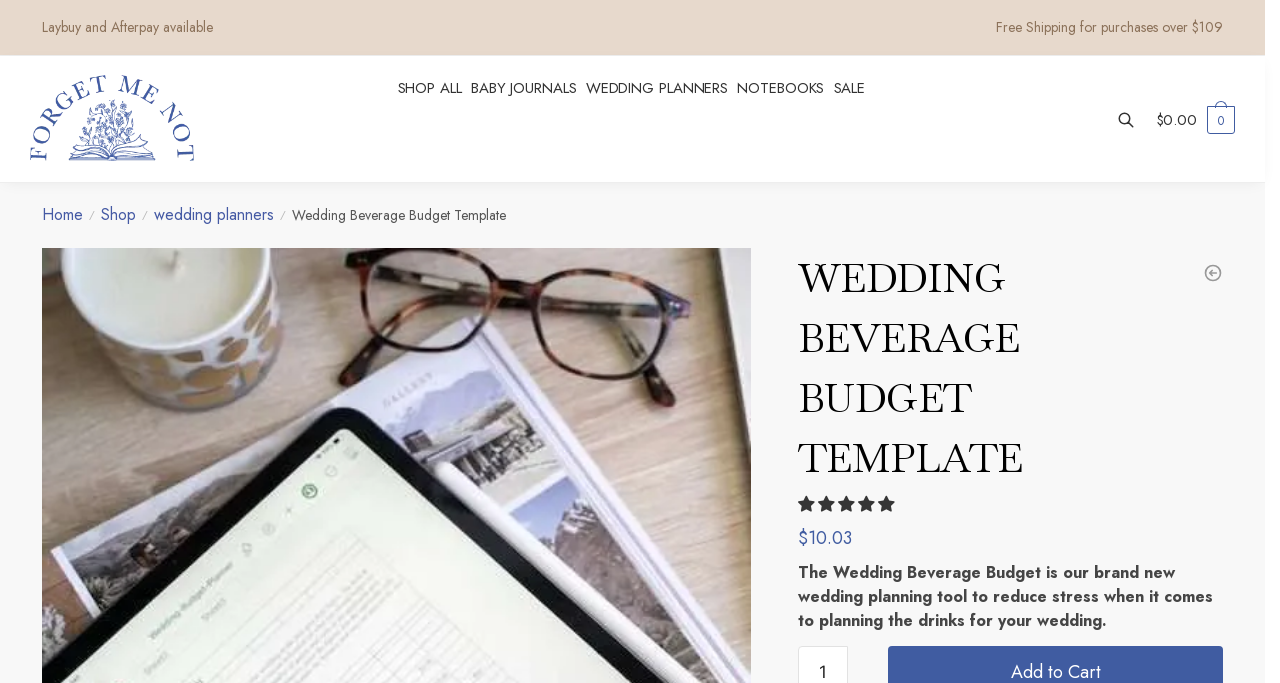What type of planners does the website offer?
With the help of the image, please provide a detailed response to the question.

I determined the type of planners offered by the website by looking at the navigation breadcrumb section, where I saw a link with the text 'wedding planners'.